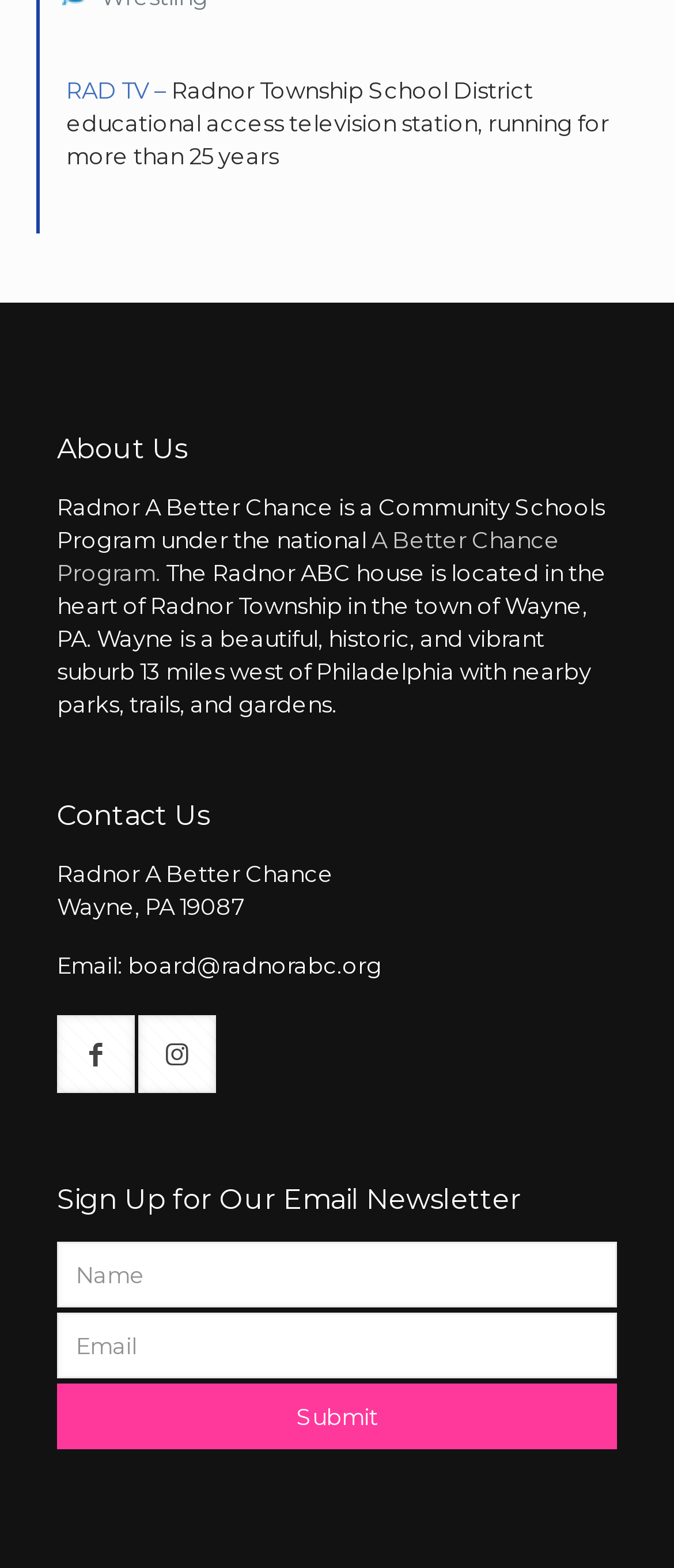Using the details from the image, please elaborate on the following question: What is the location of the Radnor ABC house?

The answer can be found in the 'About Us' section, where it is mentioned that 'The Radnor ABC house is located in the heart of Radnor Township in the town of Wayne, PA'.